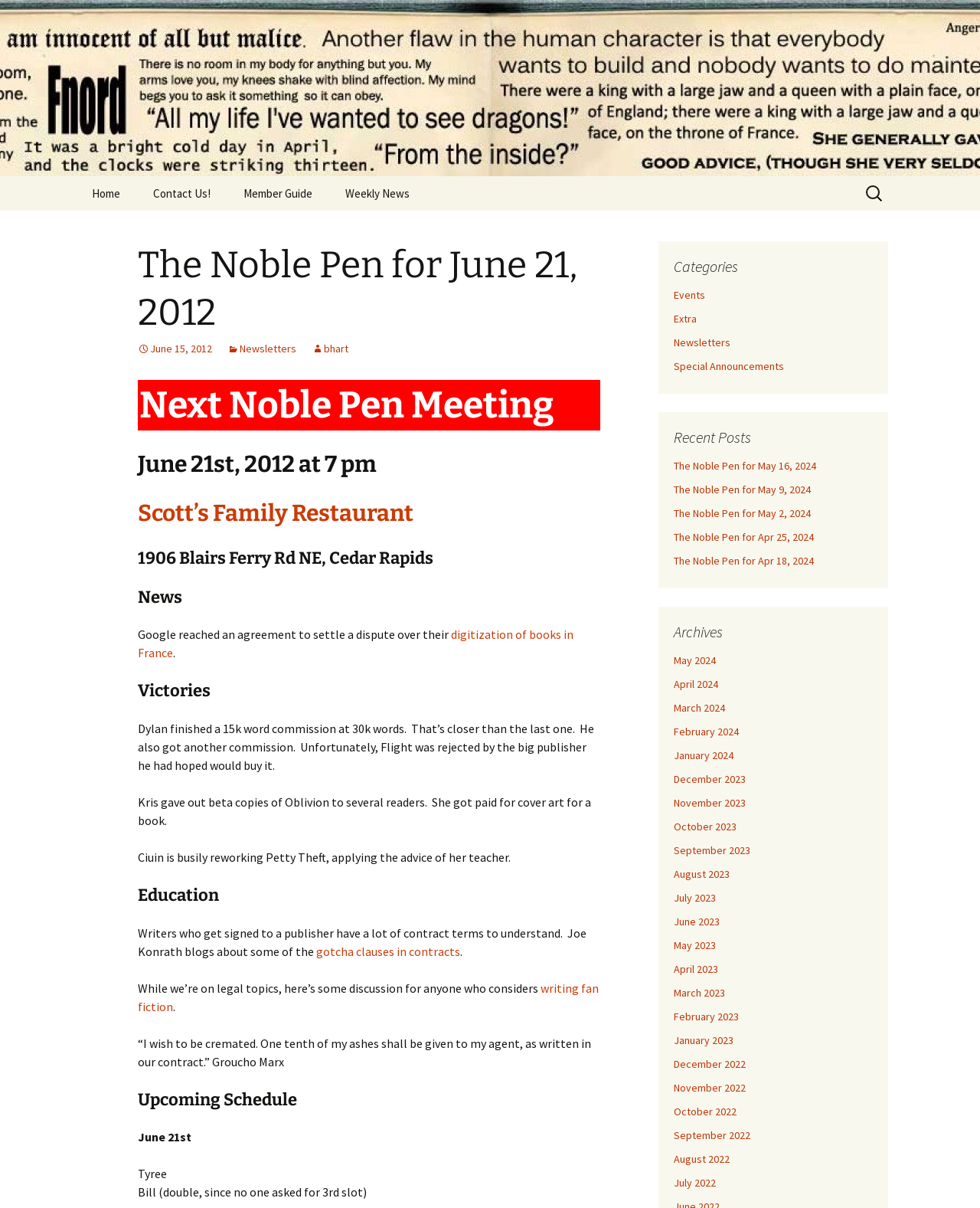Detail the webpage's structure and highlights in your description.

The webpage is a blog post from "The Noble Pen" dated June 21, 2012. At the top, there is a header section with a link to the "Noble Pen" website and a search bar on the right side. Below the header, there are several navigation links, including "Home", "Contact Us!", "Member Guide", and "Weekly News".

The main content of the page is divided into several sections. The first section is a heading that reads "The Noble Pen for June 21, 2012" followed by links to previous newsletters and a link to "June 15, 2012". 

The next section is about the "Next Noble Pen Meeting" which is scheduled for June 21st, 2012 at 7 pm at Scott's Family Restaurant. 

Following this, there are several sections of news articles, including "News", "Victories", and "Education". These sections contain short summaries of various news stories and achievements of the blog's authors.

On the right side of the page, there are three columns of links. The top column is labeled "Categories" and contains links to different categories of posts, such as "Events", "Extra", and "Newsletters". The middle column is labeled "Recent Posts" and contains links to recent blog posts. The bottom column is labeled "Archives" and contains links to blog posts from previous months and years.

Overall, the webpage appears to be a blog post from a writing group or community, with updates on their meetings, news, and achievements.